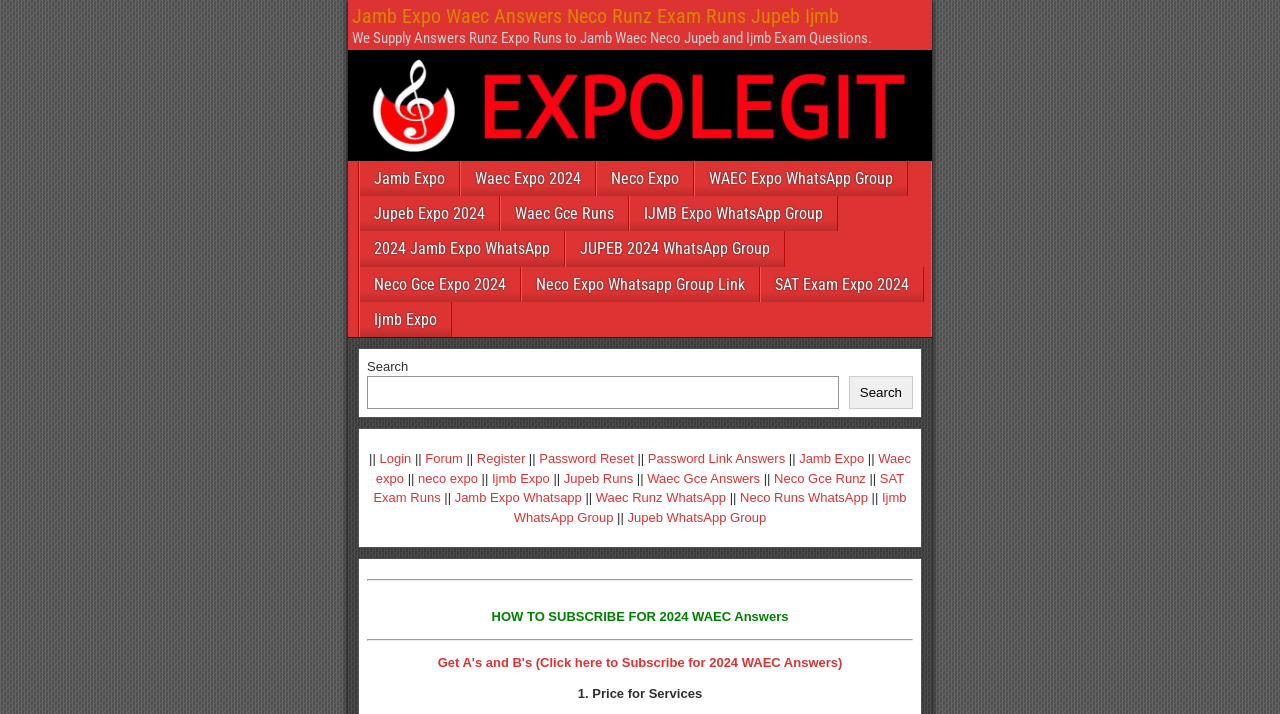From the image, can you give a detailed response to the question below:
What is the main purpose of this website?

Based on the webpage content, it appears that the website provides exam questions and answers for various higher institutions, including WAEC, NECO, JAMB, and others. The website claims to offer legit news and verified assistance to candidates seeking admission.